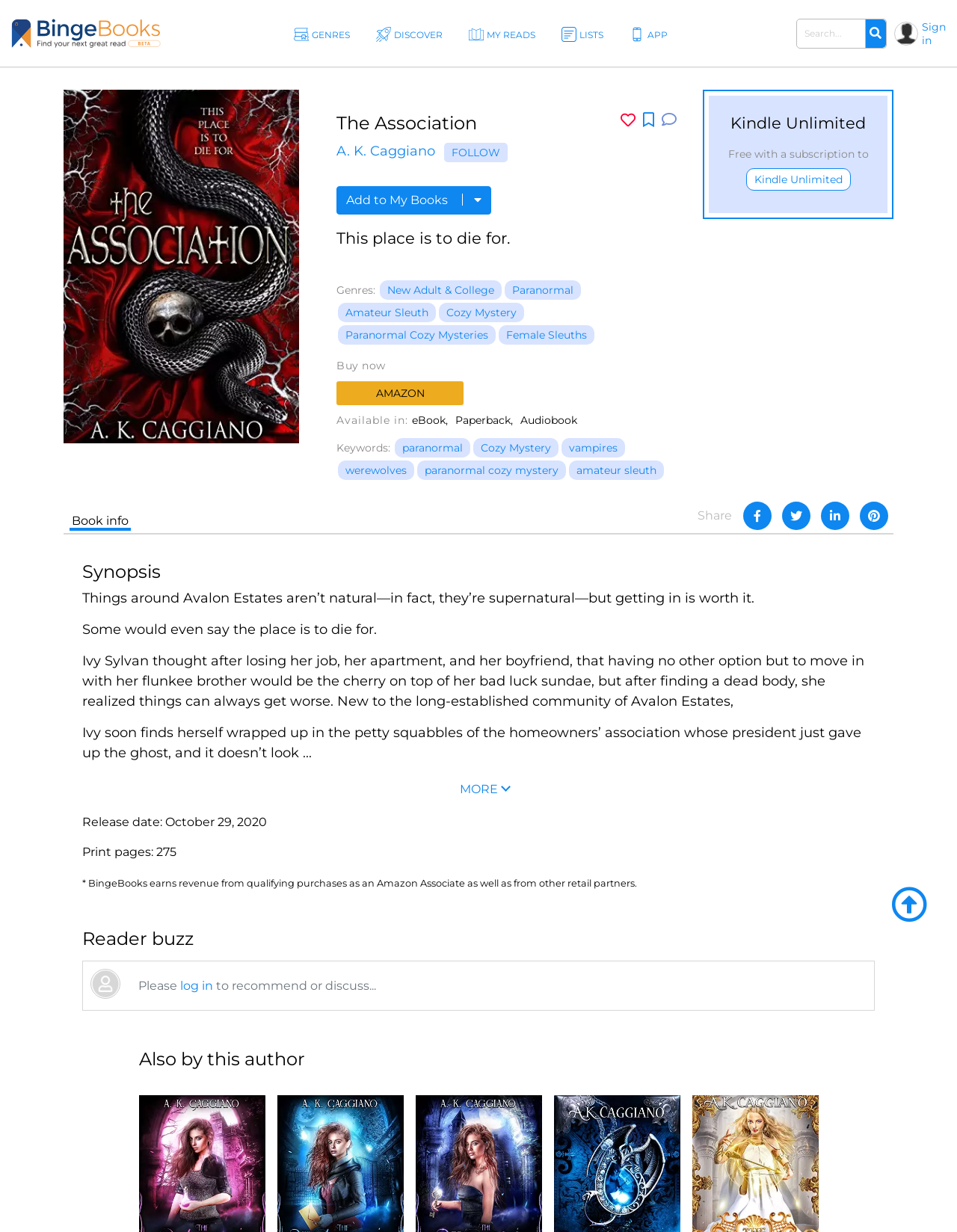What is the number of print pages in the book?
Provide a fully detailed and comprehensive answer to the question.

I found the answer by looking at the static text element with the text '275' which is labeled as the 'Print pages:'.